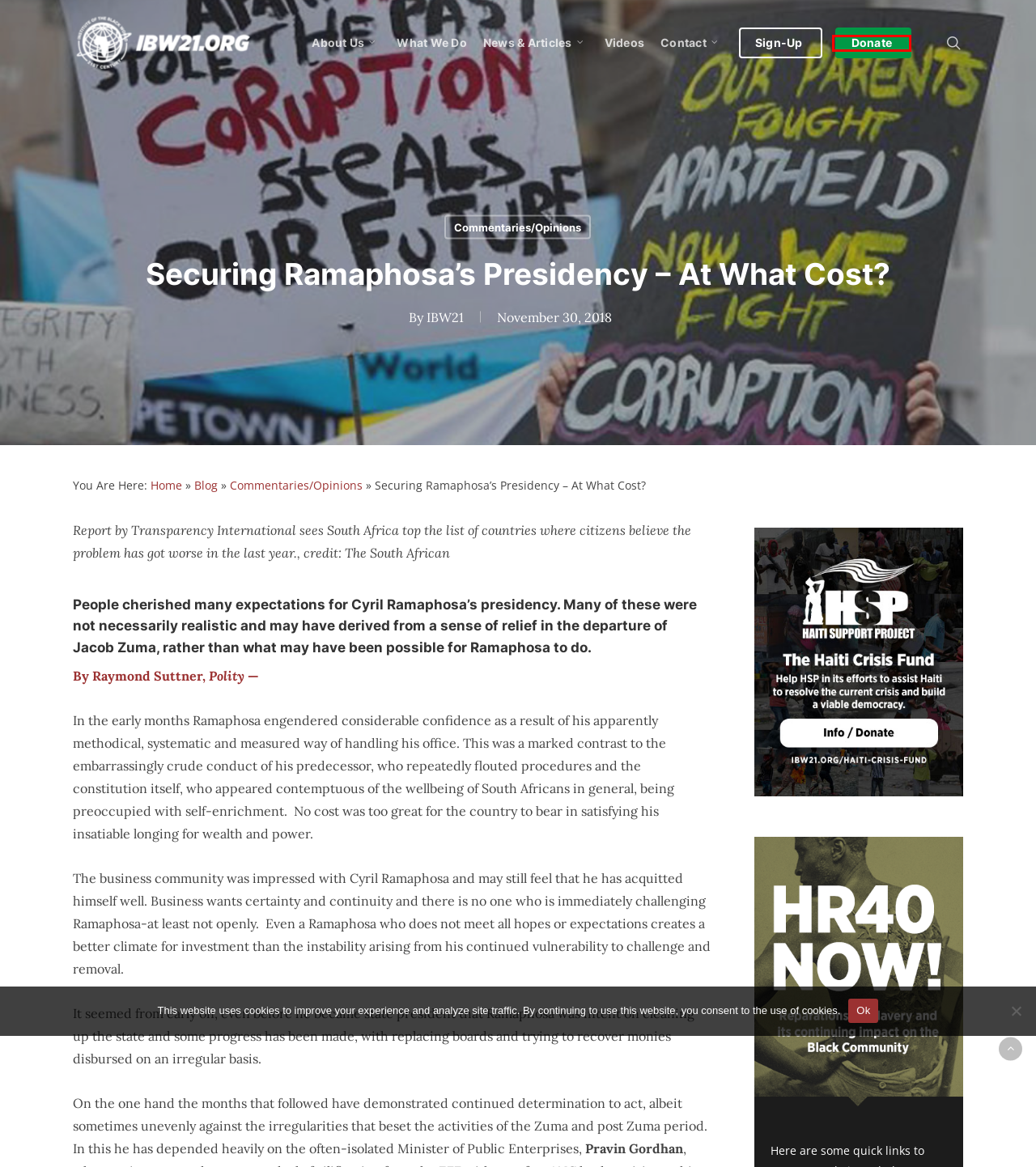With the provided screenshot showing a webpage and a red bounding box, determine which webpage description best fits the new page that appears after clicking the element inside the red box. Here are the options:
A. Video - Institute of the Black World 21st Century
B. Initiatives - Institute of the Black World 21st Century
C. About the Institute of the Black World 21st Century (IBW21)
D. Institute of the Black World 21st Century (IBW, IBW21)
E. Ways to Support — Institute of the Black World 21st Century
F. Sign-up Form
G. IBW21, Author at Institute of the Black World 21st Century
H. Editors' Choice Archives - Institute of the Black World 21st Century

E